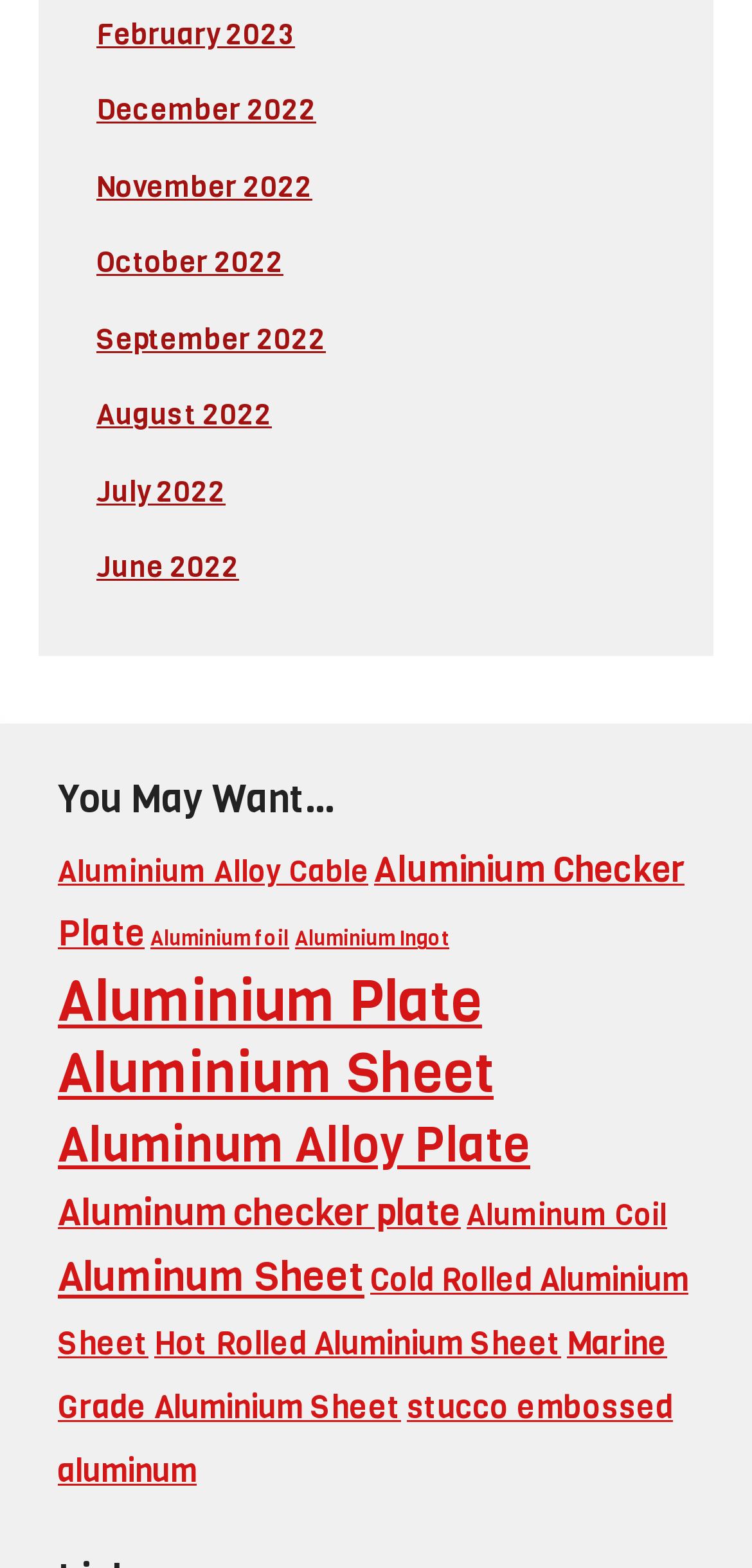Please identify the bounding box coordinates of the element's region that I should click in order to complete the following instruction: "View Aluminium Alloy Cable products". The bounding box coordinates consist of four float numbers between 0 and 1, i.e., [left, top, right, bottom].

[0.077, 0.543, 0.49, 0.569]